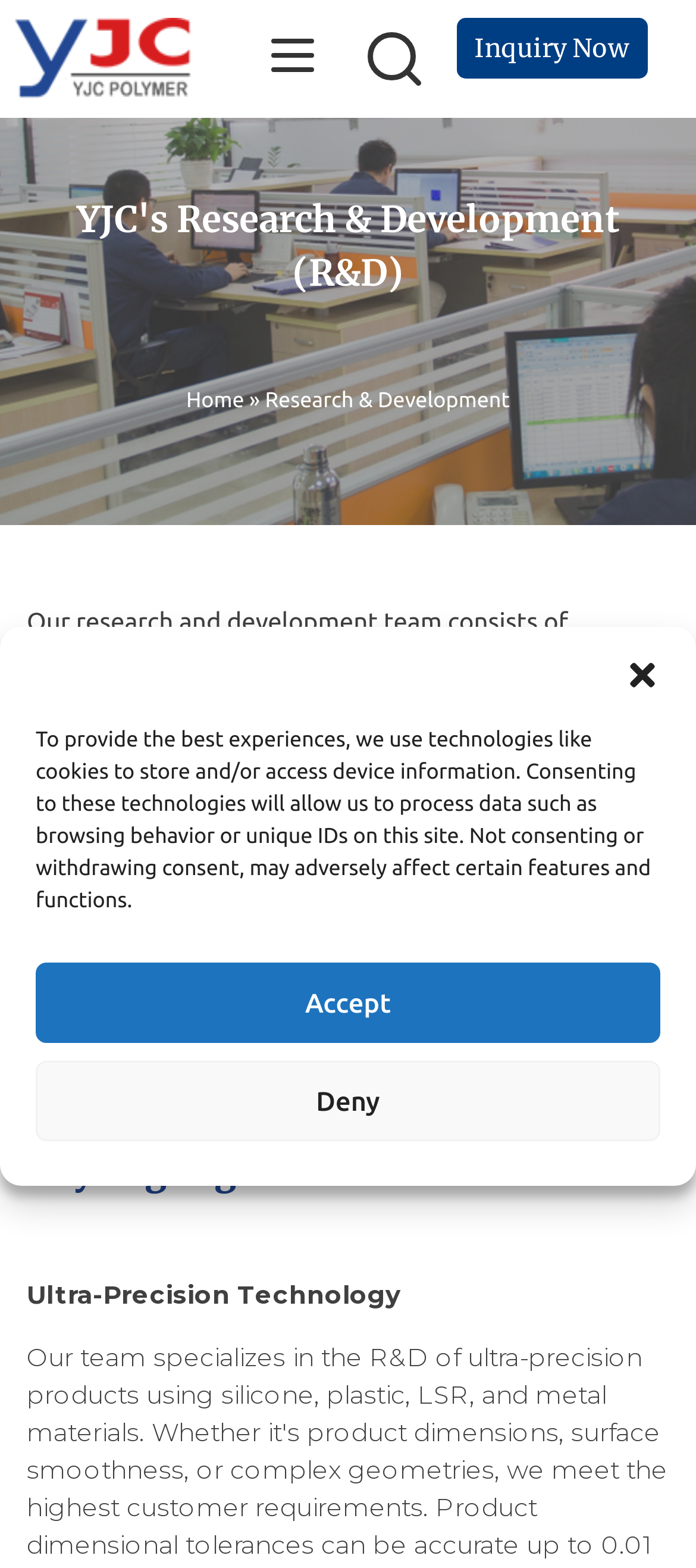Carefully examine the image and provide an in-depth answer to the question: What is the goal of the R&D process?

The webpage states that the goal of the R&D process is not only to meet customer needs but also to lead the industry forefront, indicating a commitment to innovation and excellence.